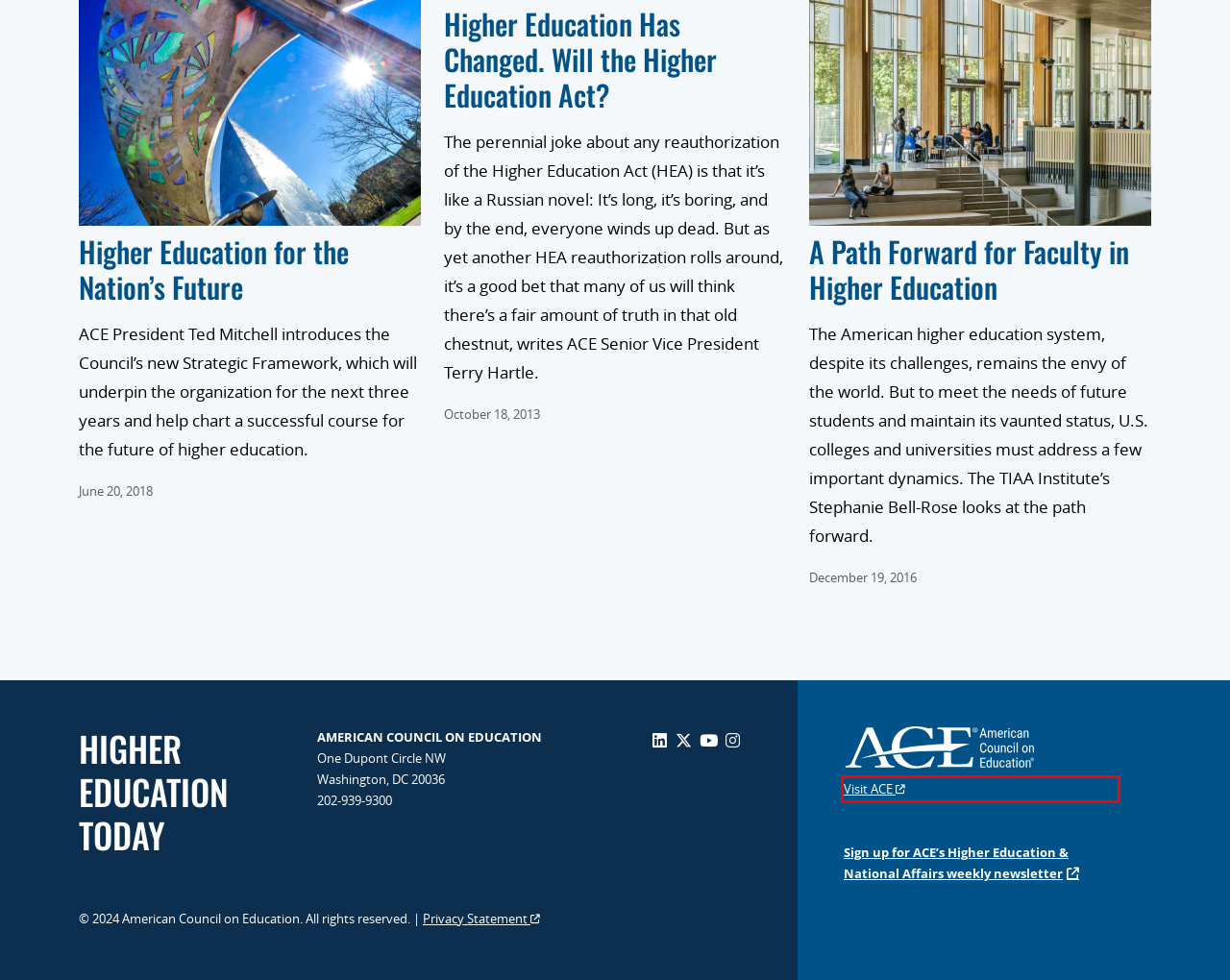Analyze the screenshot of a webpage that features a red rectangle bounding box. Pick the webpage description that best matches the new webpage you would see after clicking on the element within the red bounding box. Here are the candidates:
A. Contact Higher Education Today | Contact ACE | HET
B. Privacy Policy for the American Council on Education
C. A Path Forward for Faculty in Higher Education - Higher Education Today
D. Subscribe to Higher Education & National Affairs
E. Higher Education for the Nation’s Future - Higher Education Today
F. All Posts - Higher Education Today
G. Higher Education Has Changed. Will the Higher Education Act? - Higher Education Today
H. American Council on Education

H